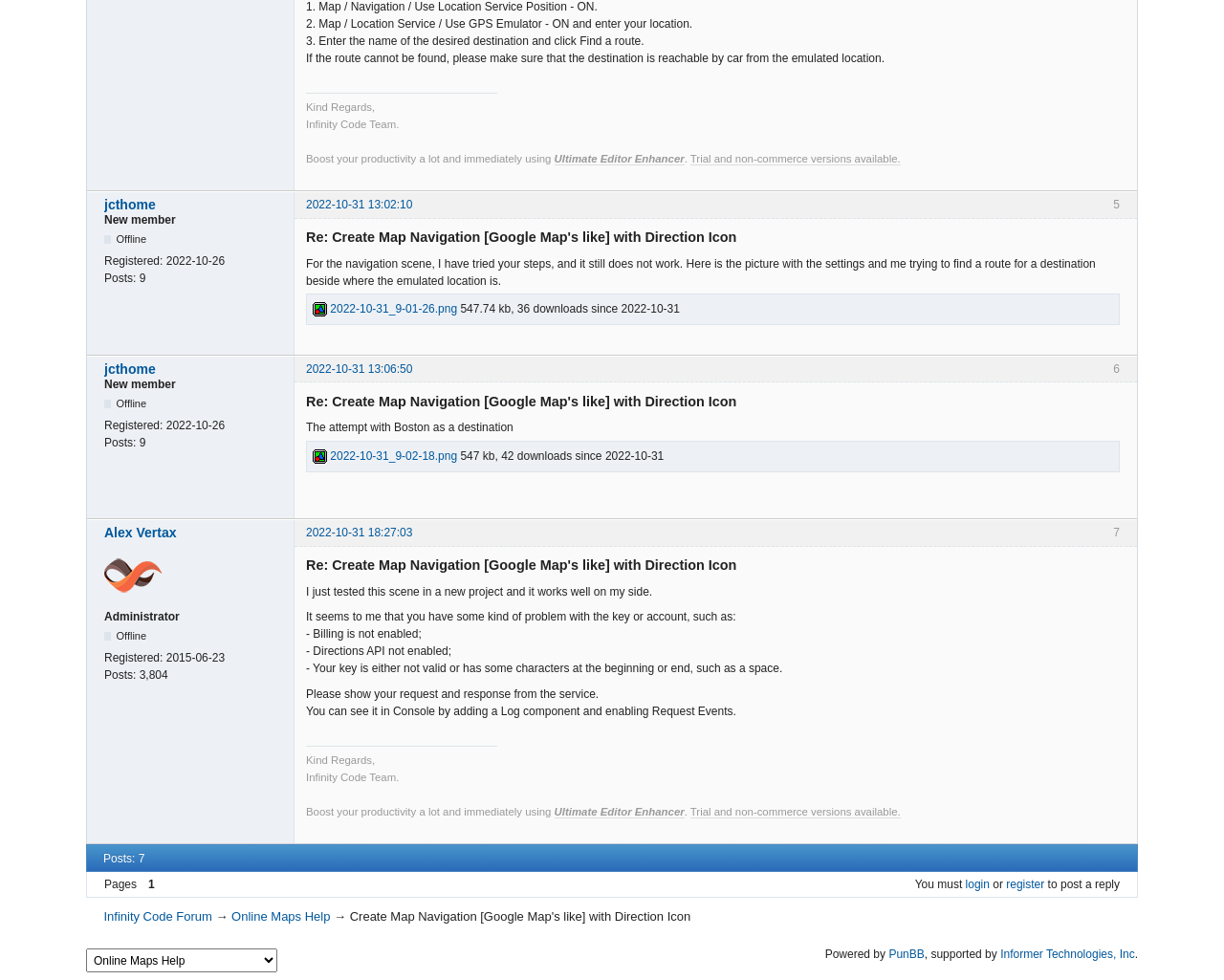Can you provide the bounding box coordinates for the element that should be clicked to implement the instruction: "Click the 'Ultimate Editor Enhancer' link"?

[0.453, 0.156, 0.559, 0.169]